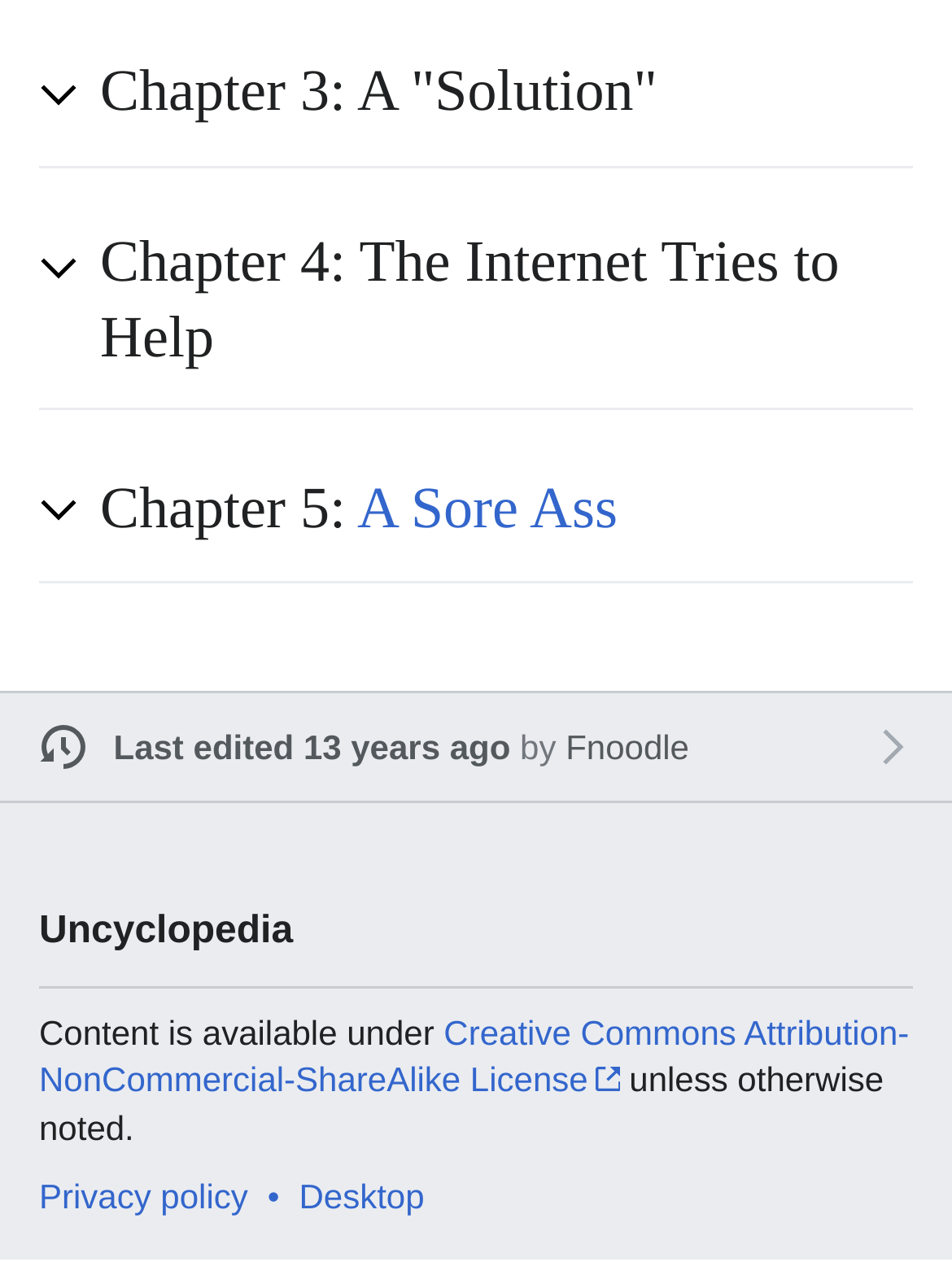Identify the bounding box for the UI element that is described as follows: "Fnoodle".

[0.594, 0.576, 0.724, 0.607]